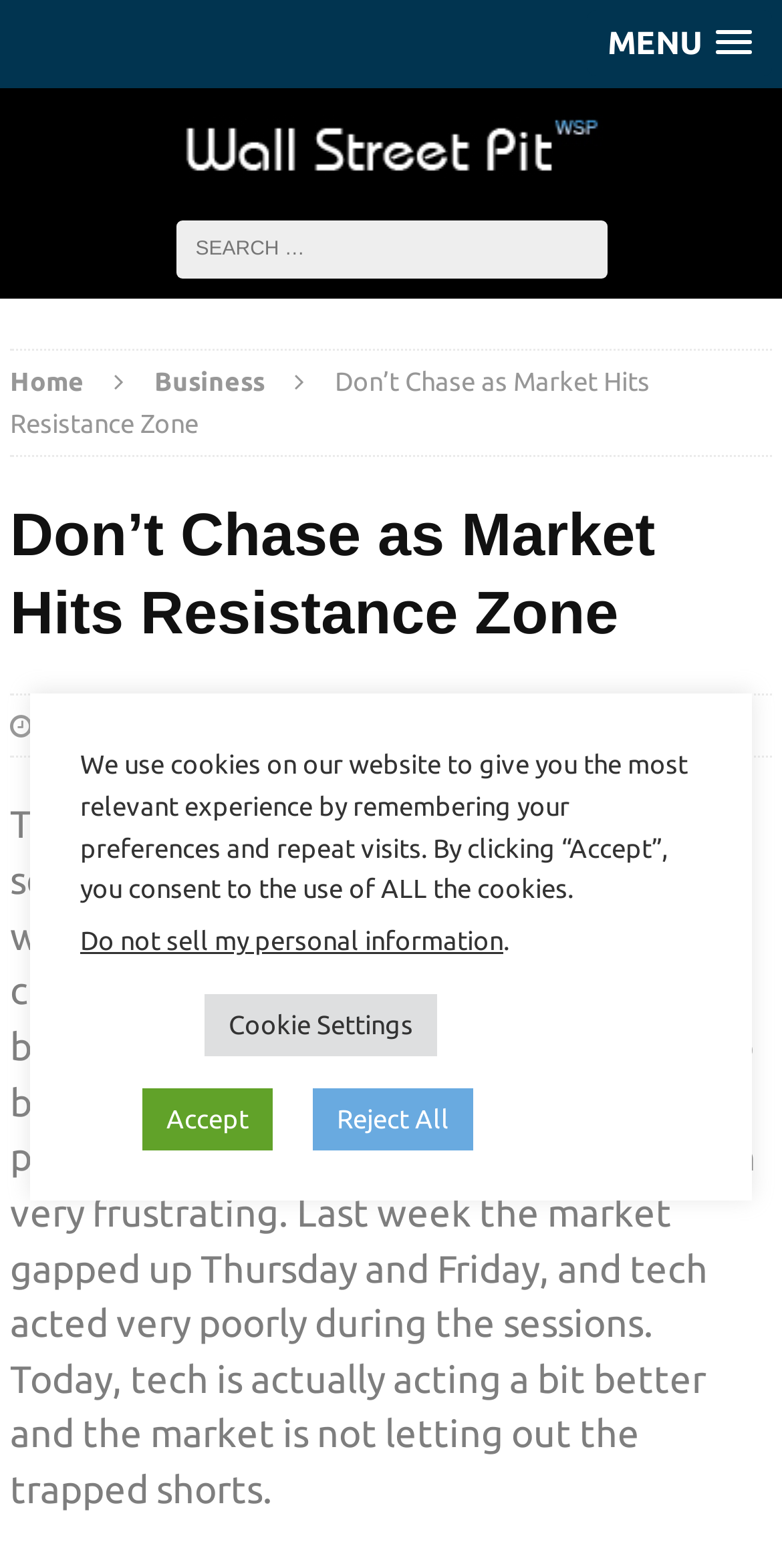Given the description of a UI element: "Scott Redler", identify the bounding box coordinates of the matching element in the webpage screenshot.

[0.356, 0.453, 0.562, 0.471]